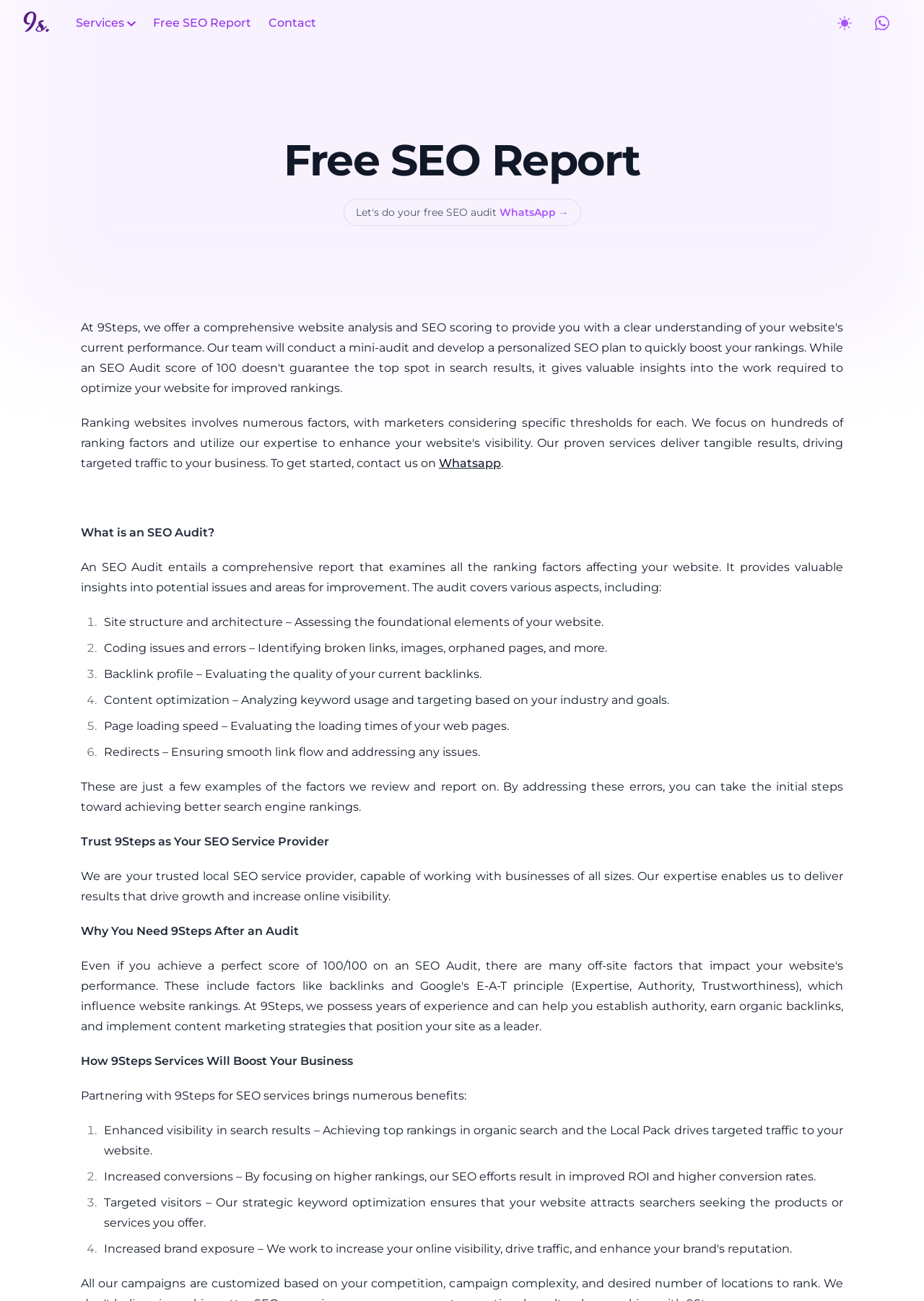Provide a brief response to the question below using one word or phrase:
What is the name of the SEO service provider?

9Steps